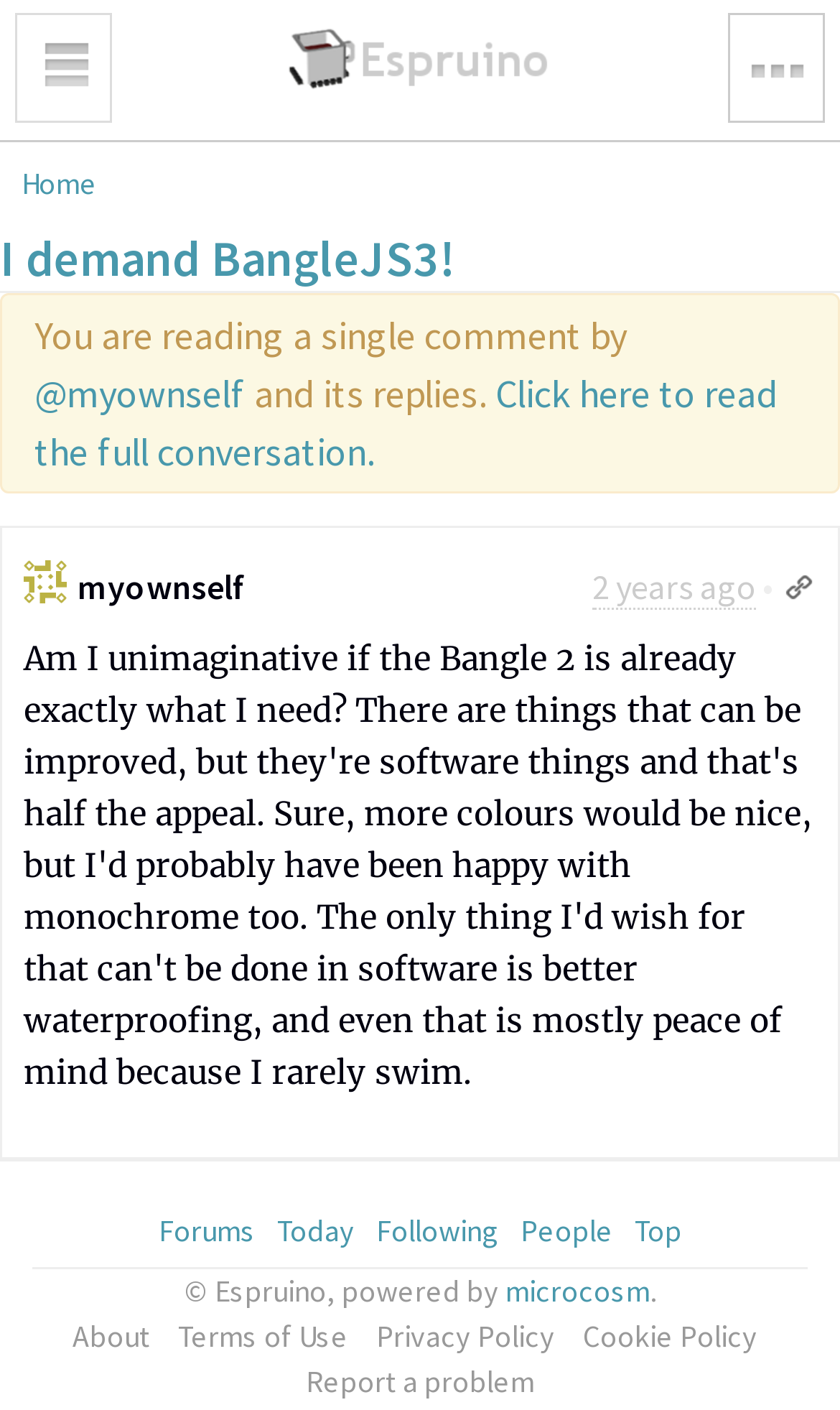Identify the bounding box for the UI element that is described as follows: "parent_node: 2 years ago •".

[0.931, 0.4, 0.972, 0.431]